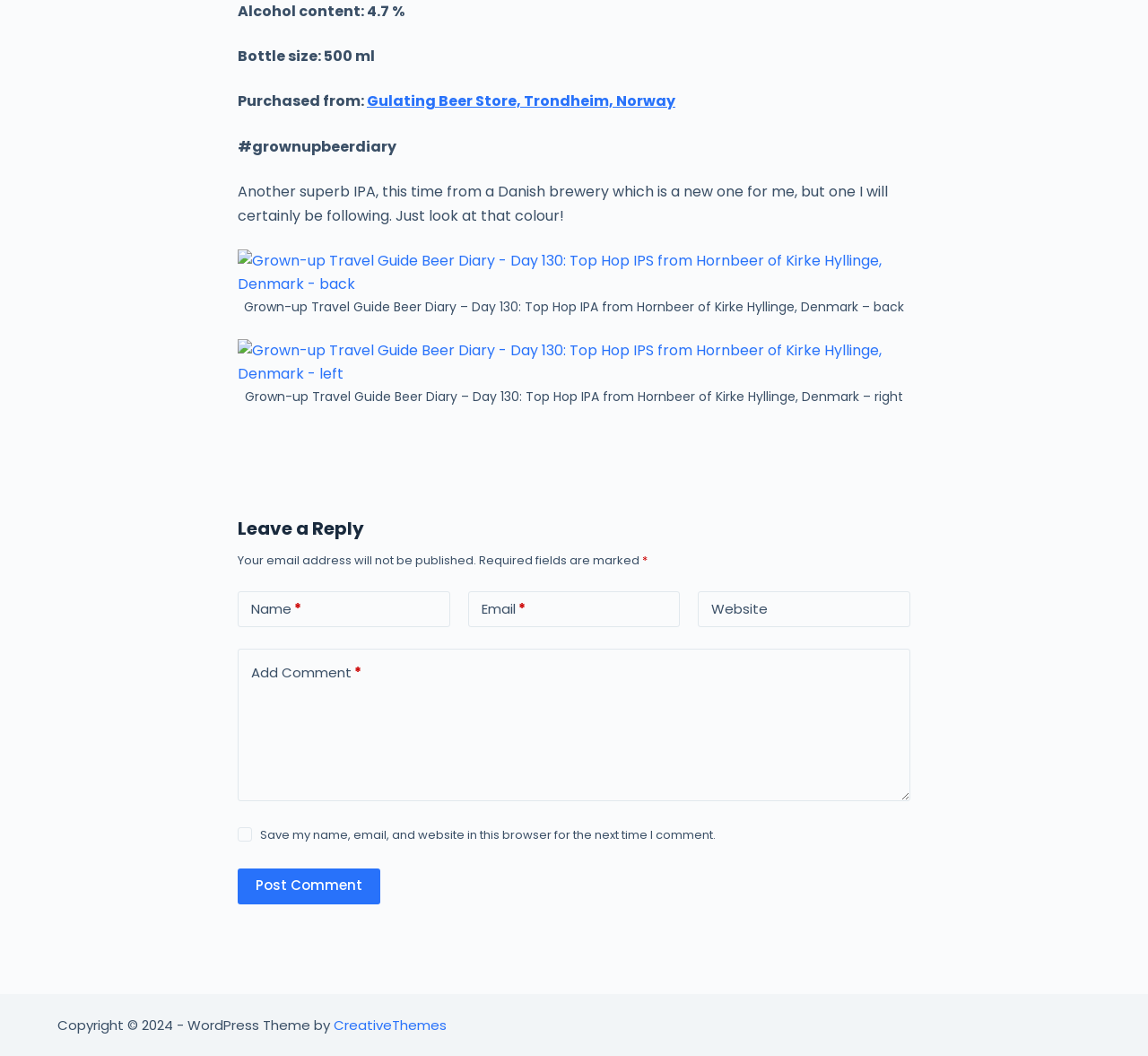Could you please study the image and provide a detailed answer to the question:
How many images are on the webpage?

The answer can be found by counting the number of figure elements on the webpage, which are located below the text 'Another superb IPA, this time from a Danish brewery which is a new one for me, but one I will certainly be following. Just look at that colour!'